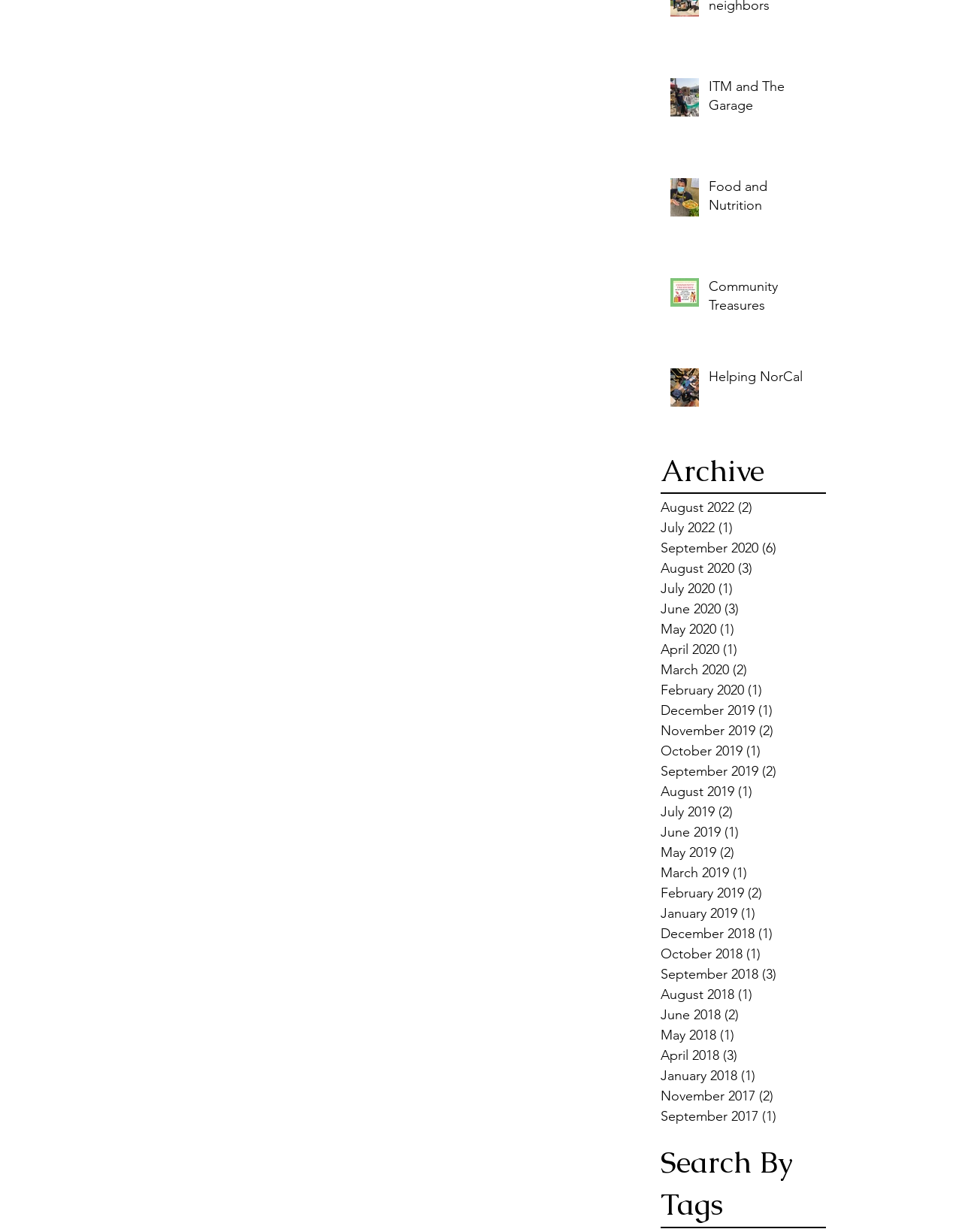Provide the bounding box coordinates of the area you need to click to execute the following instruction: "Search for something".

None